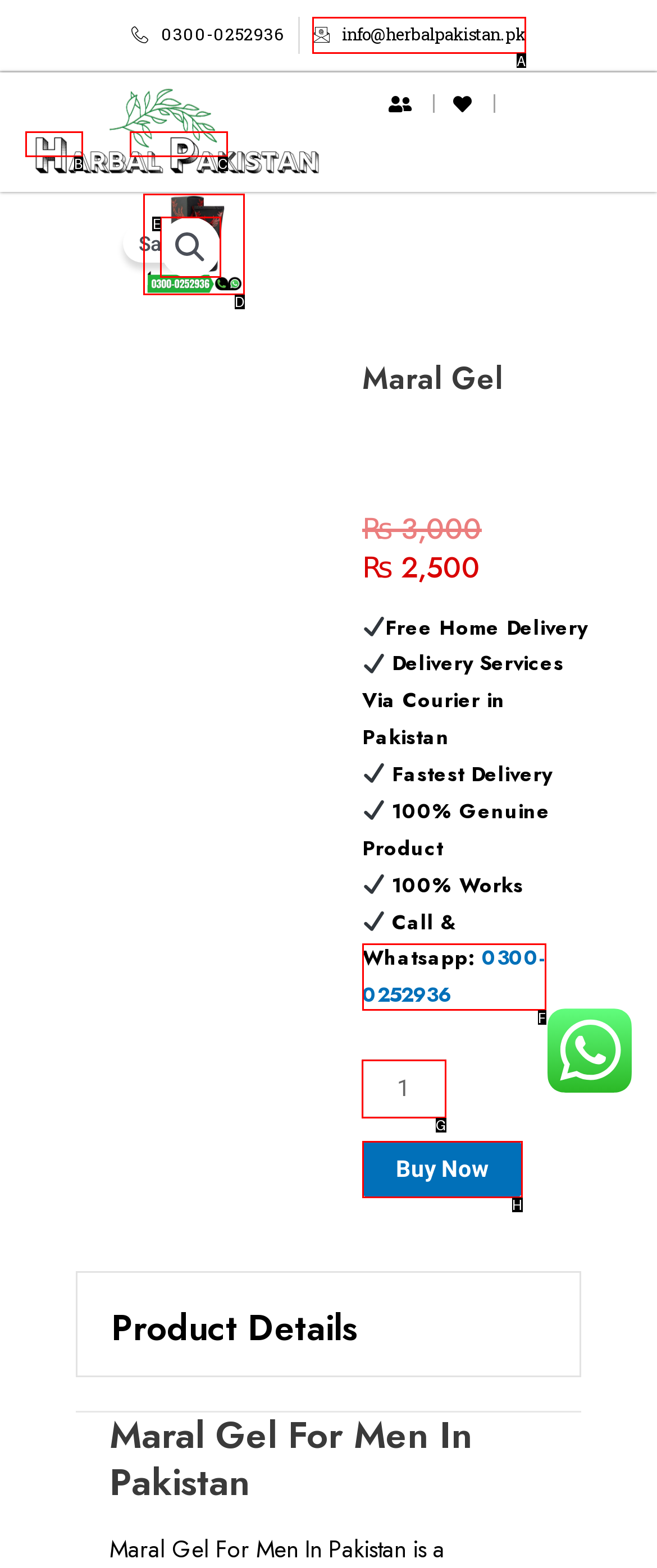For the instruction: Change the product quantity, determine the appropriate UI element to click from the given options. Respond with the letter corresponding to the correct choice.

G